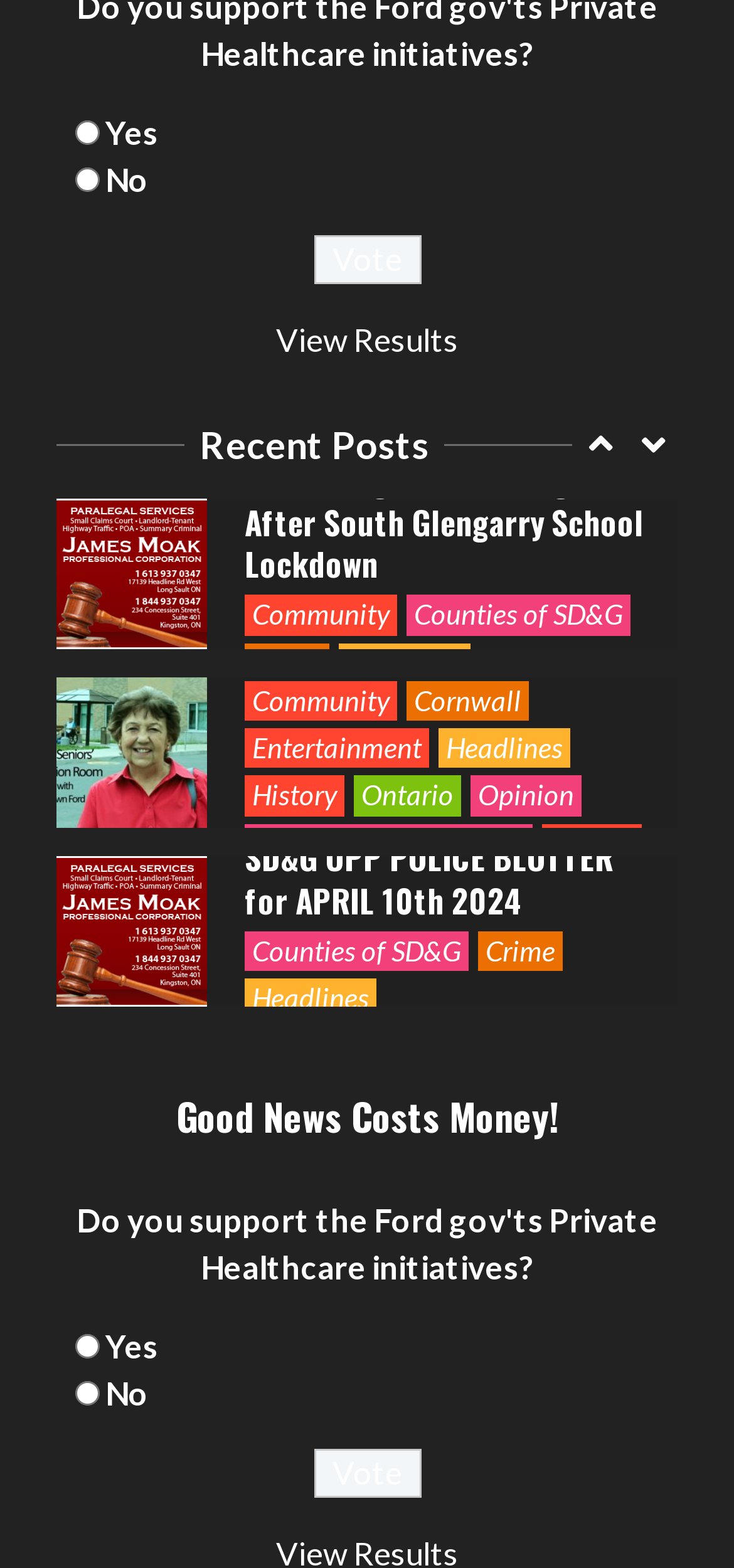How many links are in the top navigation menu?
Please provide a comprehensive answer based on the contents of the image.

The top navigation menu contains links to 'Community', 'Cornwall', 'Crime', 'Headlines', 'News', 'Ontario', and 'Regional Arts & Culture', totaling 7 links.